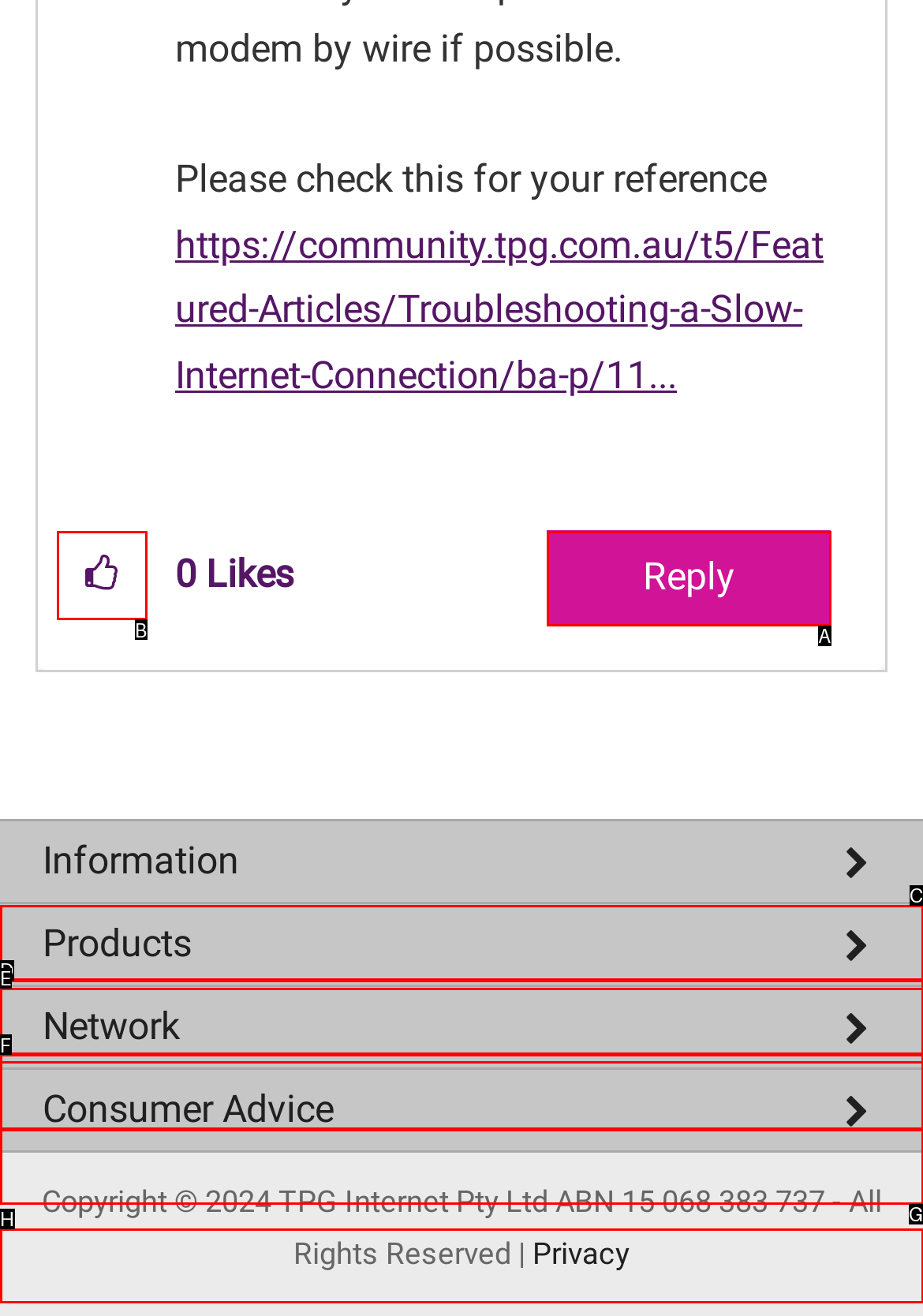Tell me which one HTML element I should click to complete the following task: Click to give kudos to this post Answer with the option's letter from the given choices directly.

B